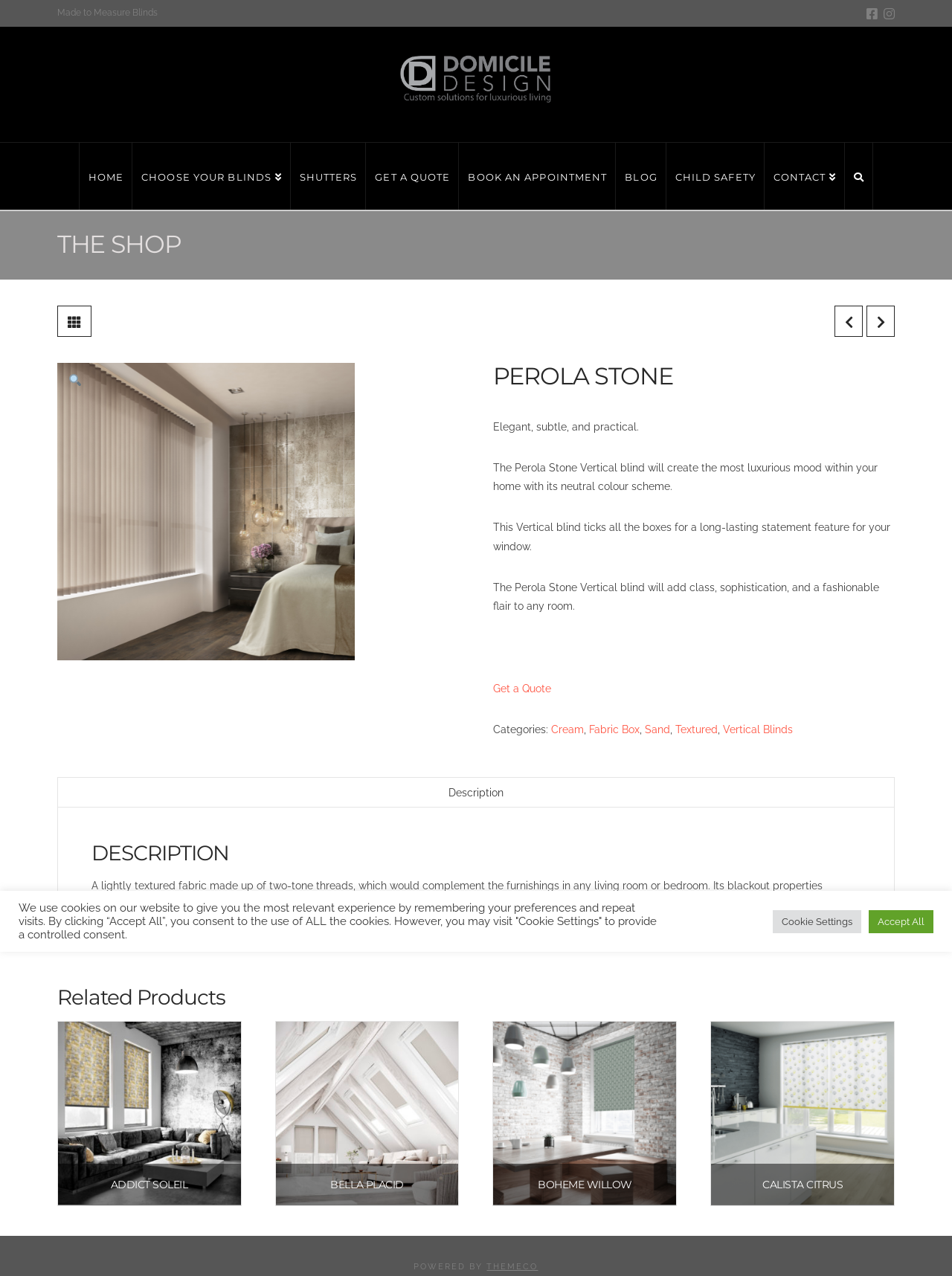Highlight the bounding box coordinates of the element that should be clicked to carry out the following instruction: "Get a quote for Perola Stone Vertical blind". The coordinates must be given as four float numbers ranging from 0 to 1, i.e., [left, top, right, bottom].

[0.518, 0.535, 0.579, 0.544]